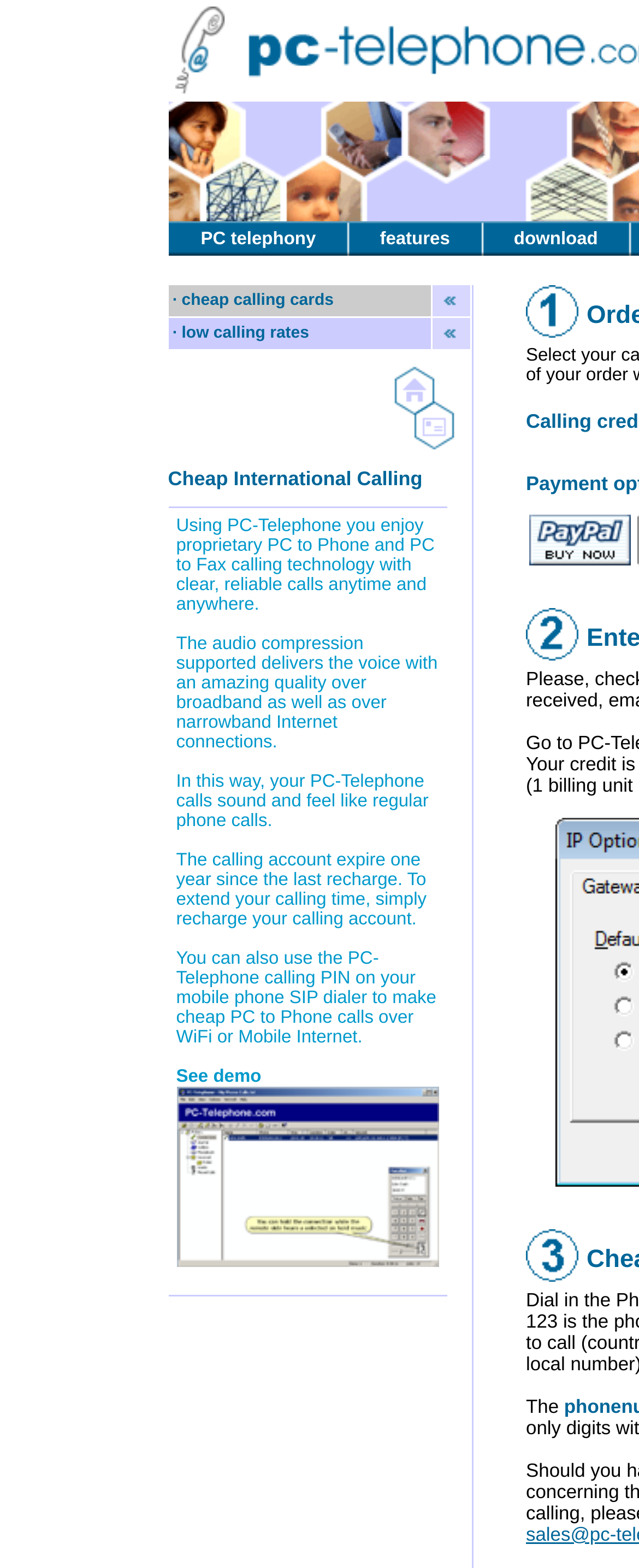Respond with a single word or phrase:
How many tables are on this webpage?

5